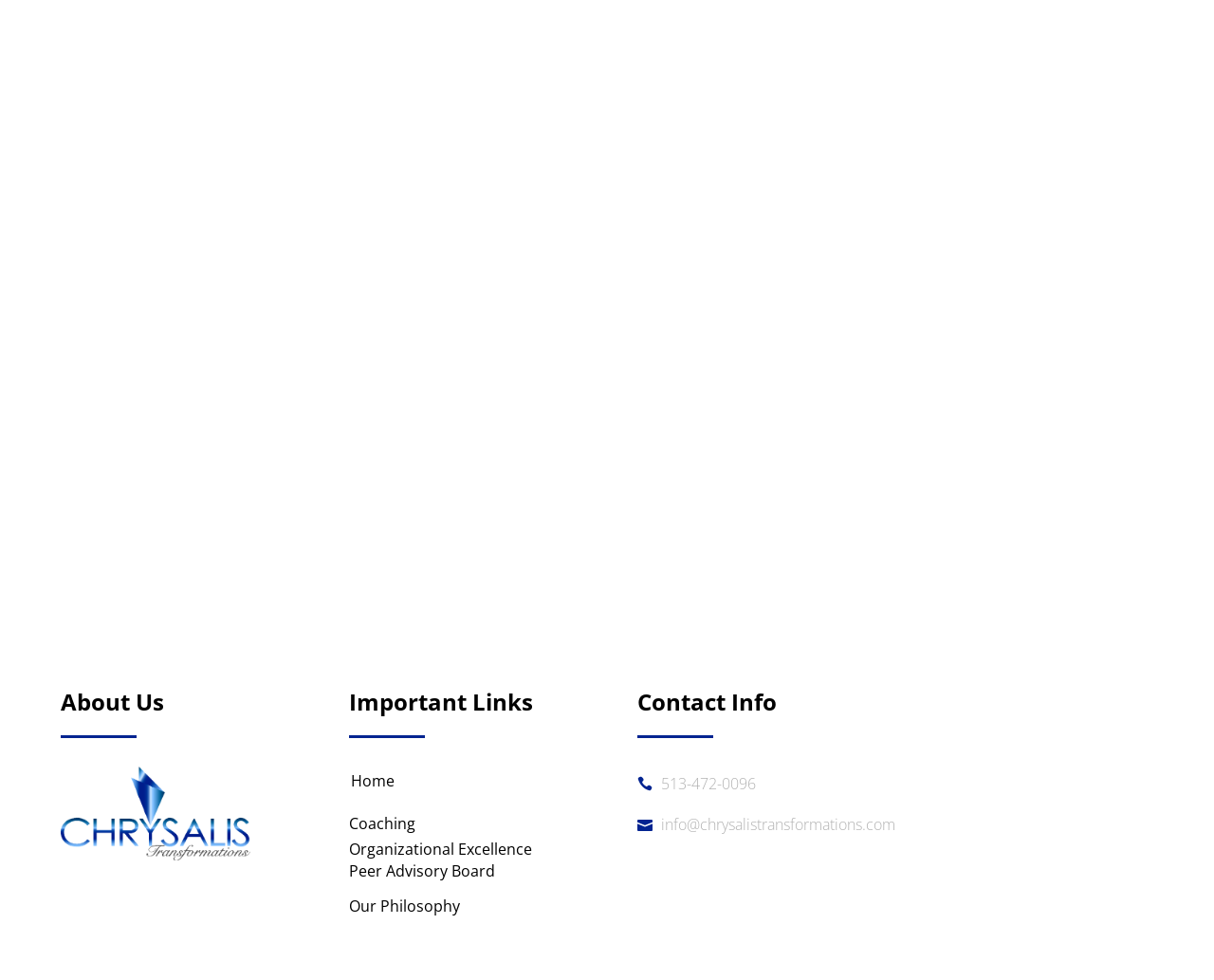Determine the bounding box coordinates of the region that needs to be clicked to achieve the task: "Click the Submit button".

[0.147, 0.531, 0.216, 0.569]